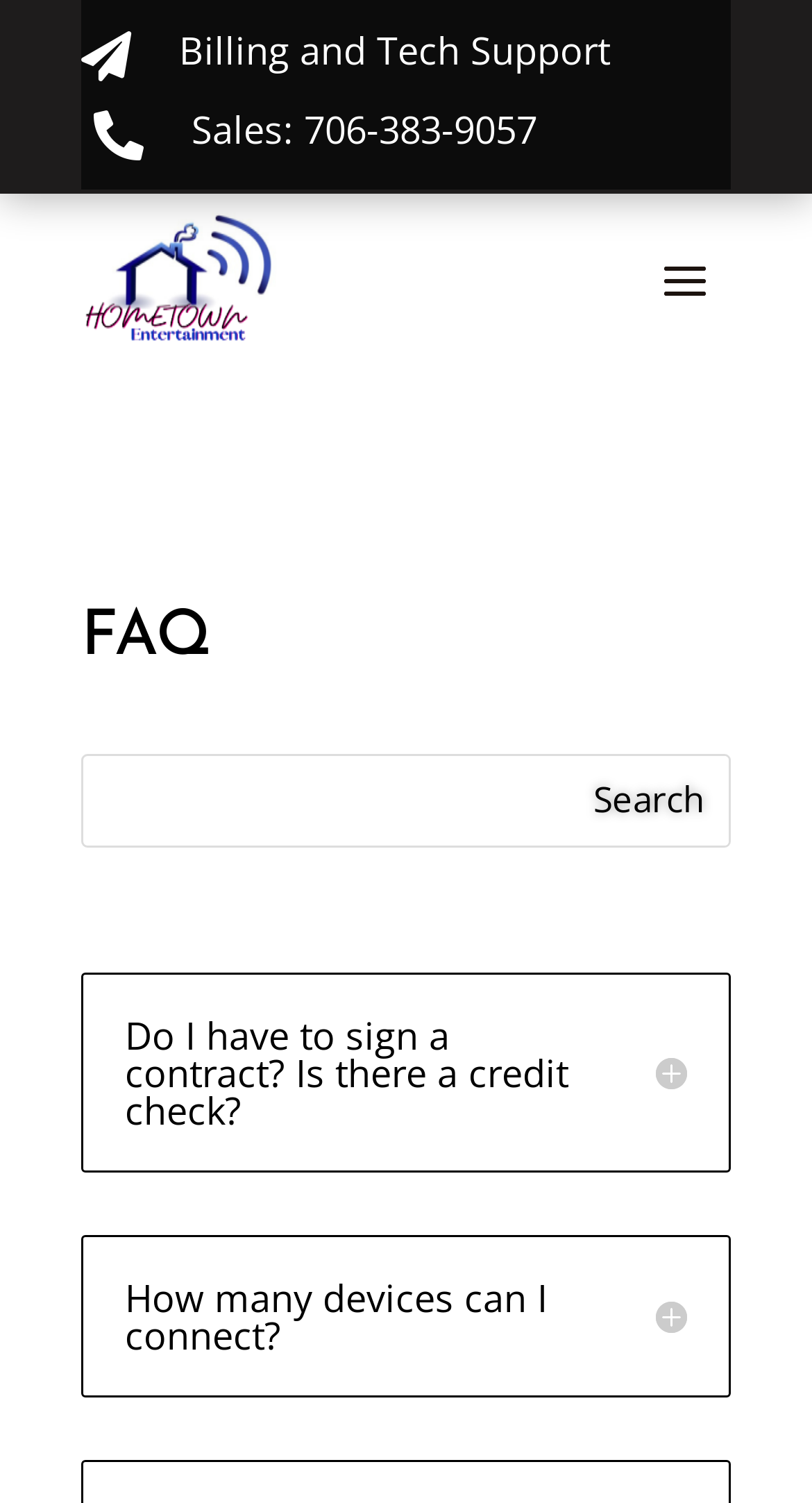Using the given description, provide the bounding box coordinates formatted as (top-left x, top-left y, bottom-right x, bottom-right y), with all values being floating point numbers between 0 and 1. Description: 

[0.1, 0.021, 0.182, 0.054]